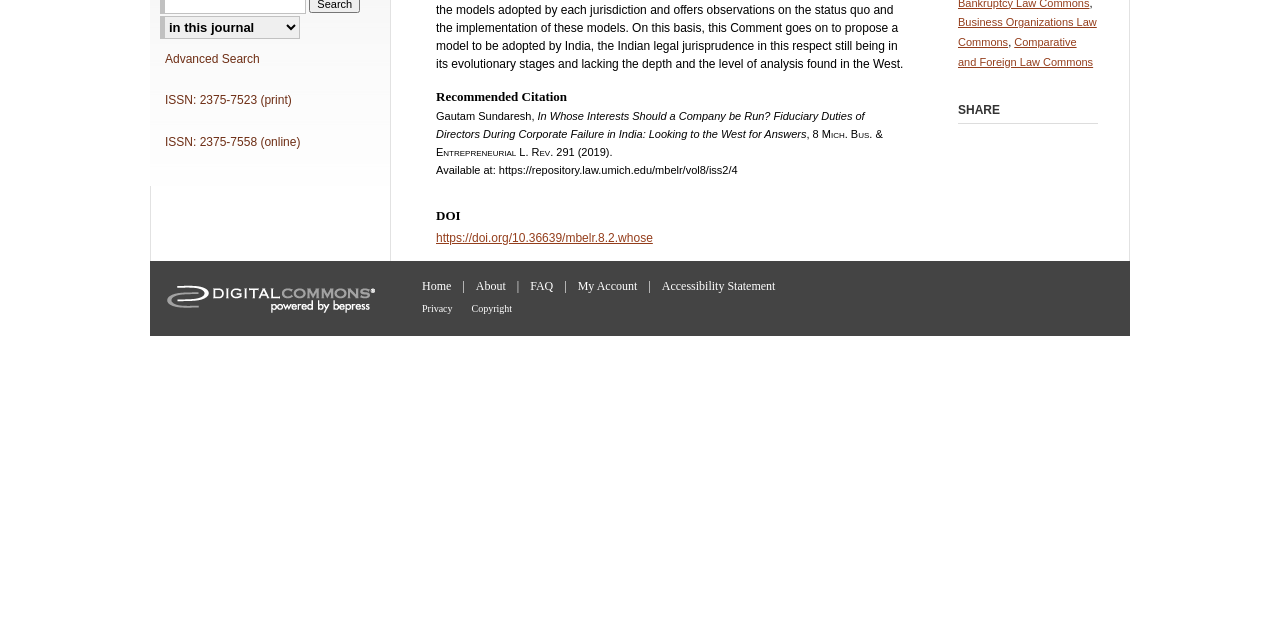Identify the bounding box of the UI component described as: "Entrepreneurs".

None